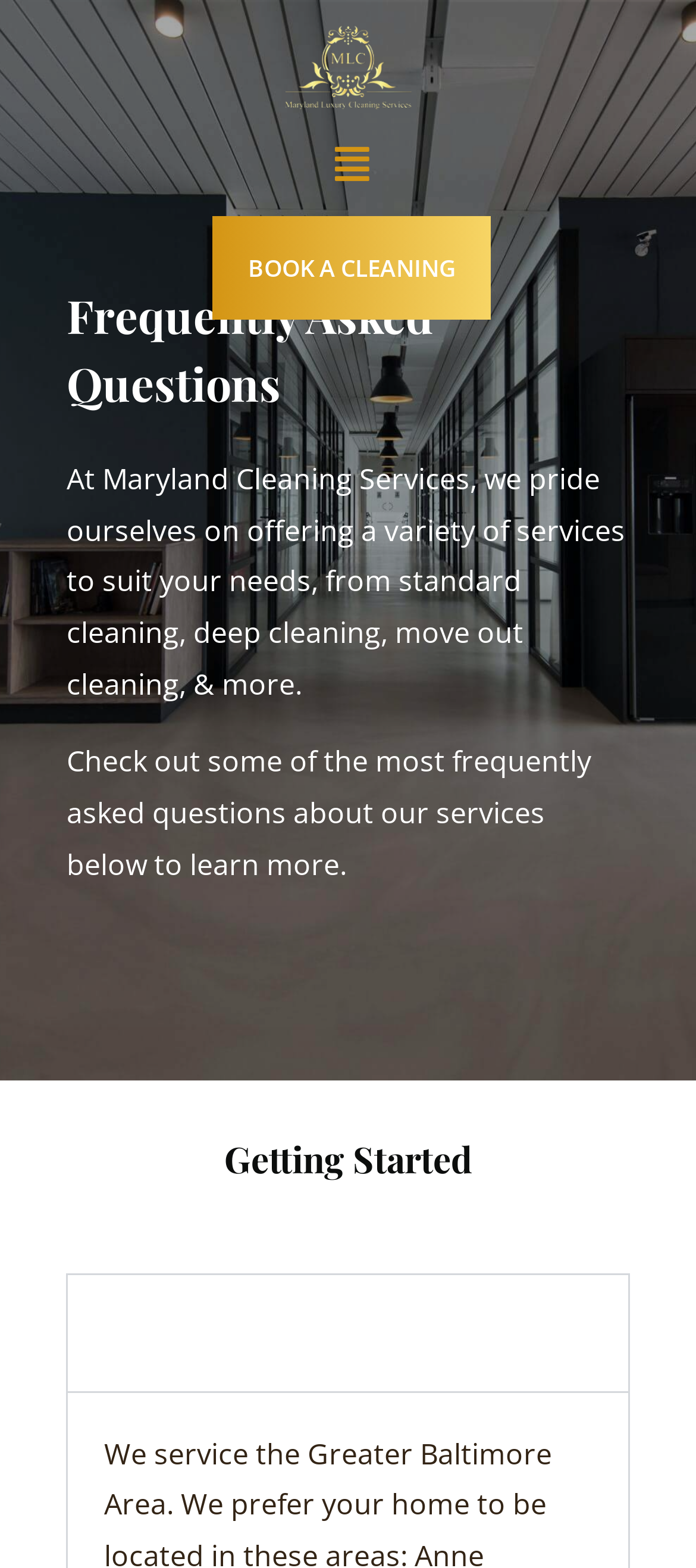What is the purpose of the 'Menu' button?
From the screenshot, supply a one-word or short-phrase answer.

To open a menu